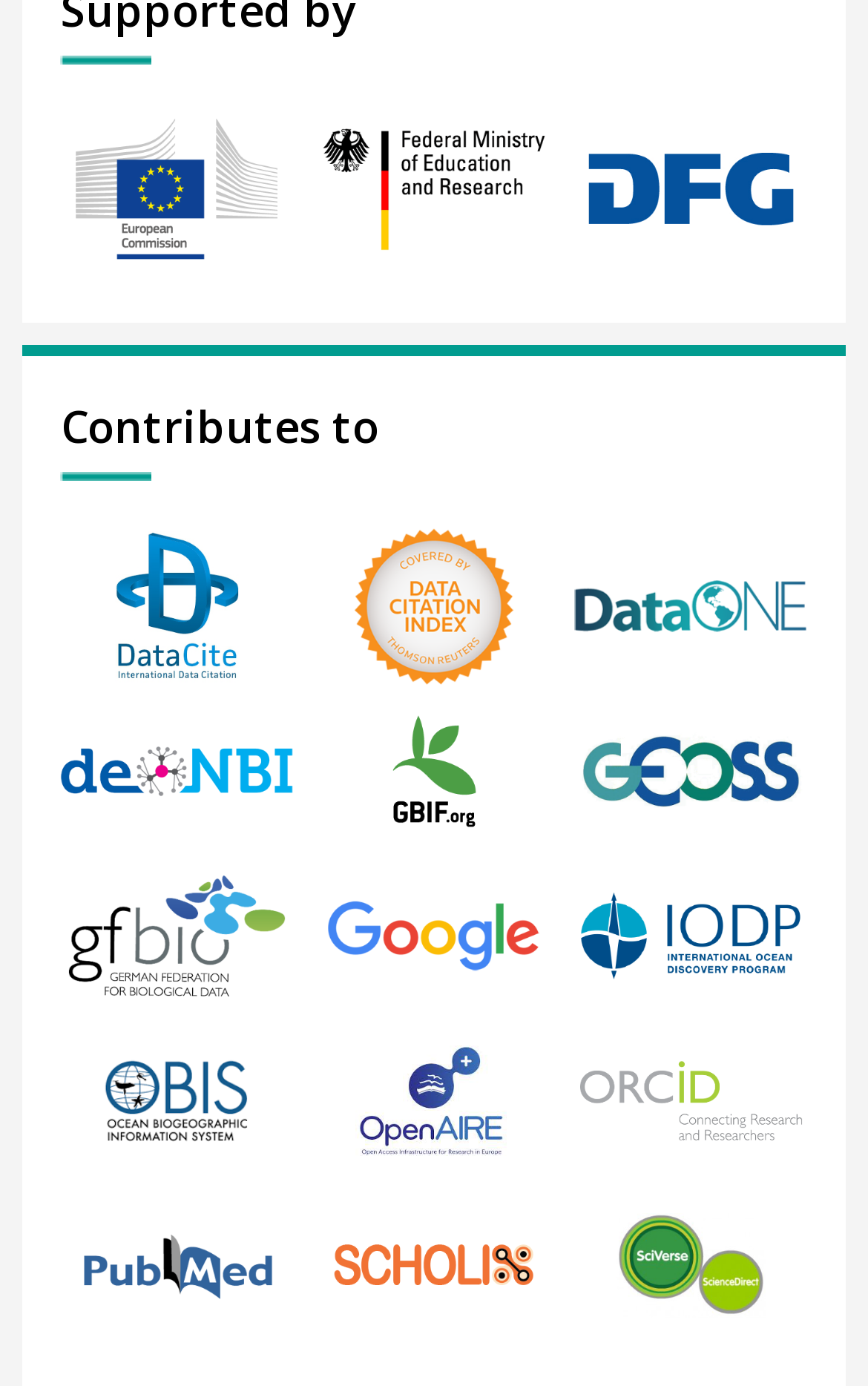Specify the bounding box coordinates of the area to click in order to follow the given instruction: "Share on Facebook."

None